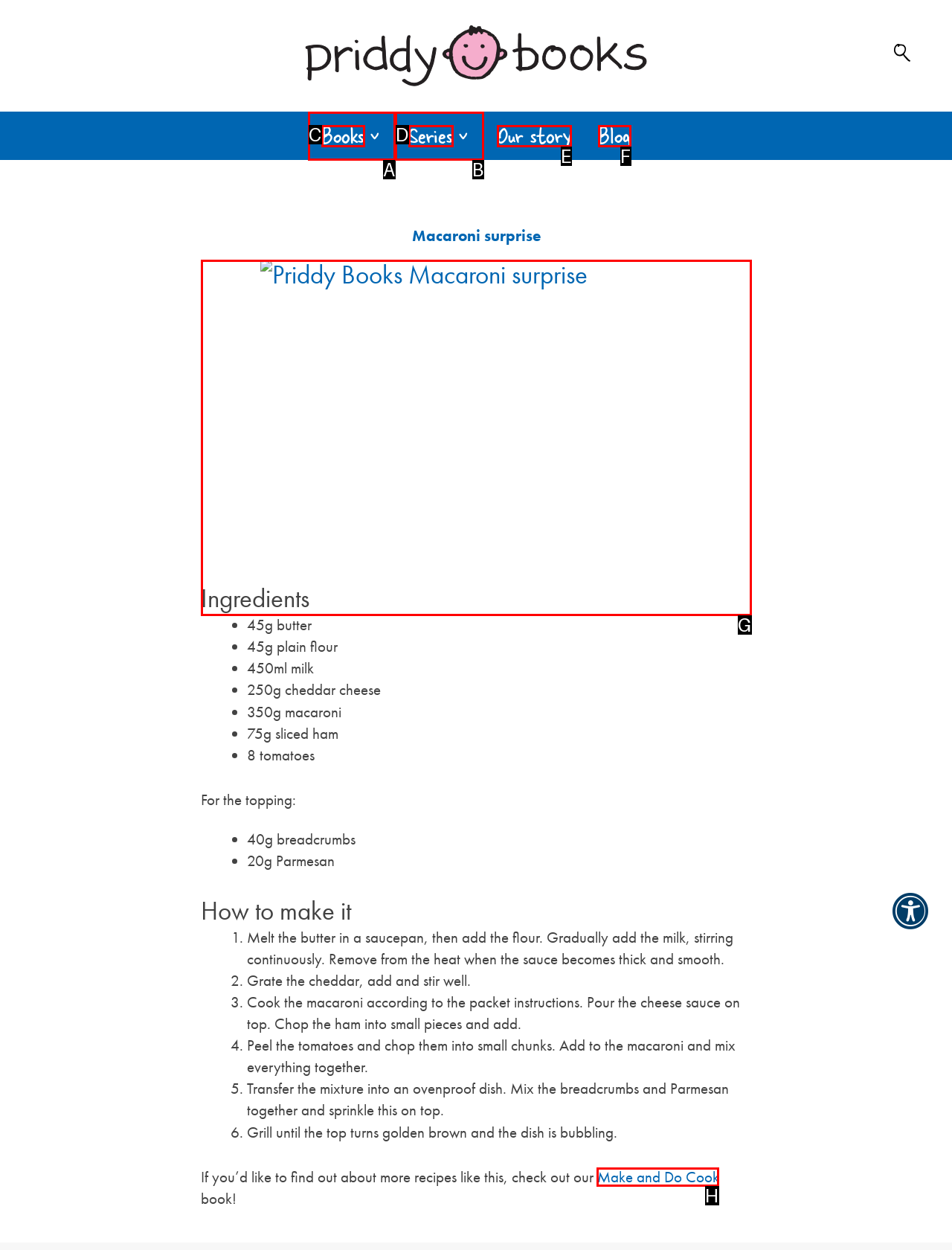Out of the given choices, which letter corresponds to the UI element required to Click the 'Make and Do Cook' link? Answer with the letter.

H